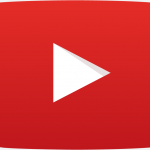What is the purpose of the descriptive texts?
Please look at the screenshot and answer using one word or phrase.

To encourage users to explore past performances